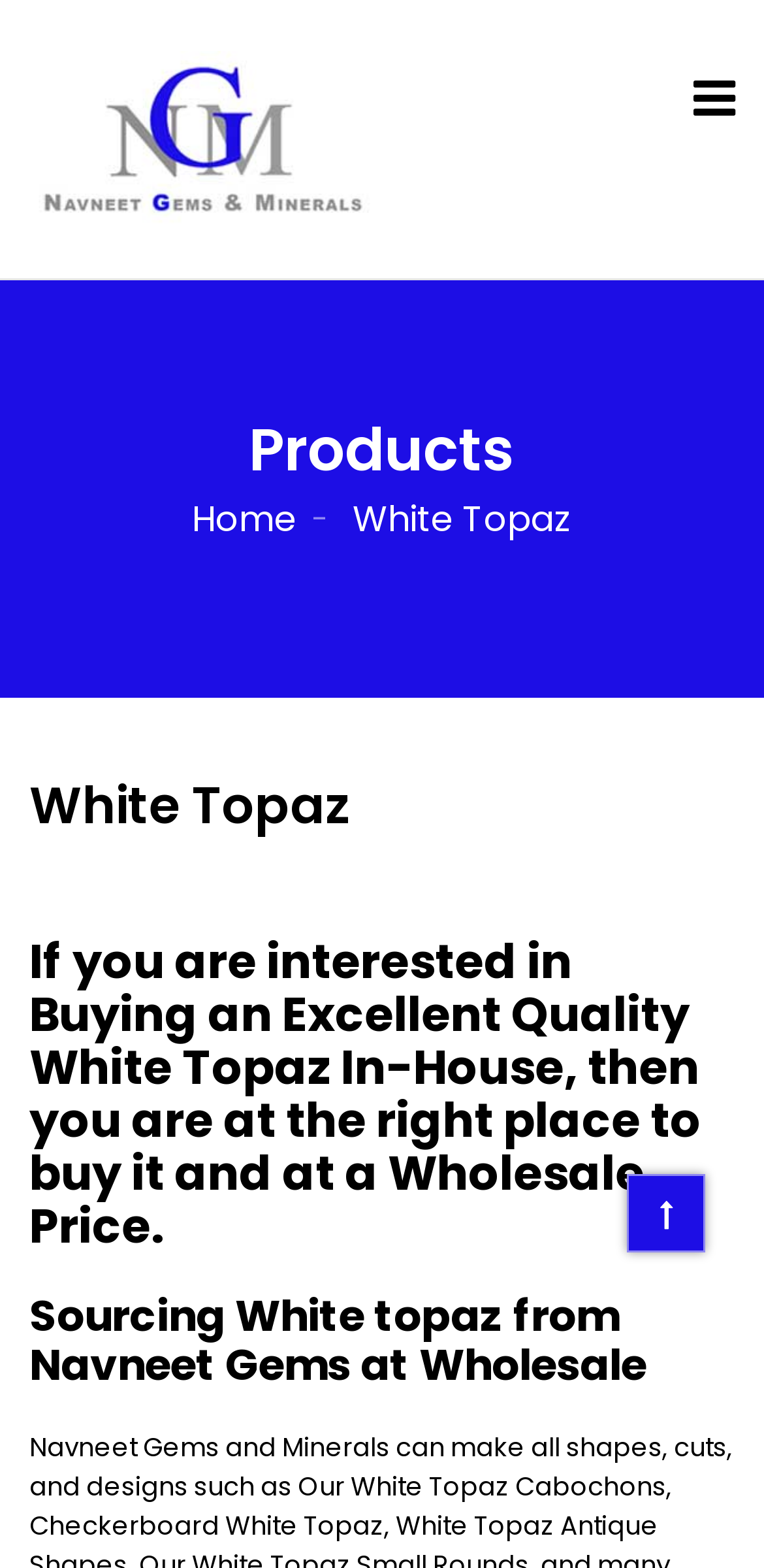Create a detailed narrative describing the layout and content of the webpage.

The webpage is about buying loose wholesale white topaz gemstones online from Navneet Gems. At the top right corner, there is a button with an icon. Below it, there is a heading that reads "Wholesale Gemstones & Jewelry - Semi Precious" with an accompanying image. 

On the left side, there is a navigation menu with a link to "Home". On the right side of the navigation menu, there is a section dedicated to "White Topaz" with a heading and a paragraph of text that describes the benefits of buying white topaz from Navneet Gems at a wholesale price. 

Below this section, there is another heading that explains the process of sourcing white topaz from Navneet Gems. At the bottom right corner, there is a link, but its text is not specified. Overall, the webpage has a total of 4 headings, 4 links, 1 button, 1 image, and 1 static text element.